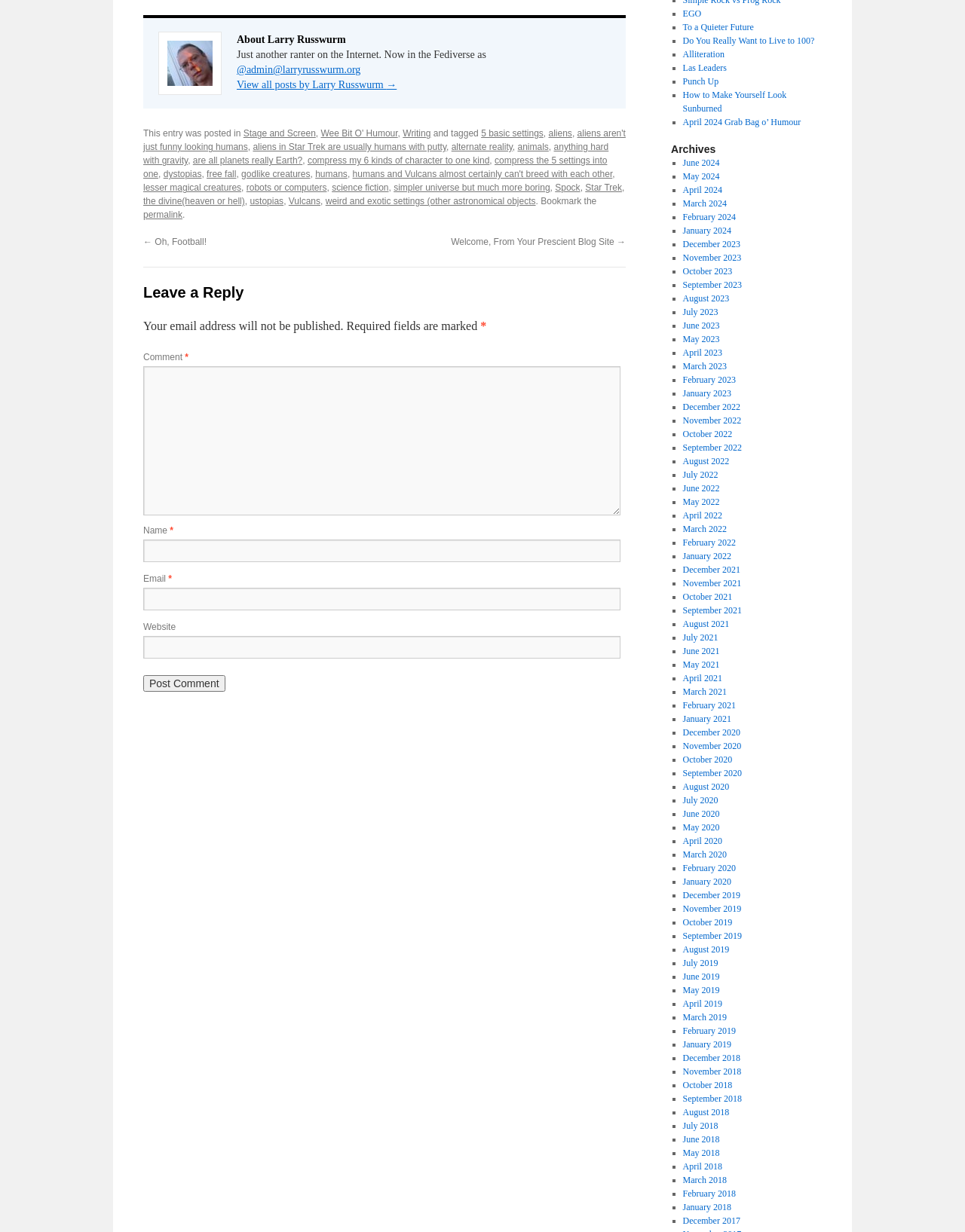Please identify the bounding box coordinates of the element's region that should be clicked to execute the following instruction: "Search for products". The bounding box coordinates must be four float numbers between 0 and 1, i.e., [left, top, right, bottom].

None